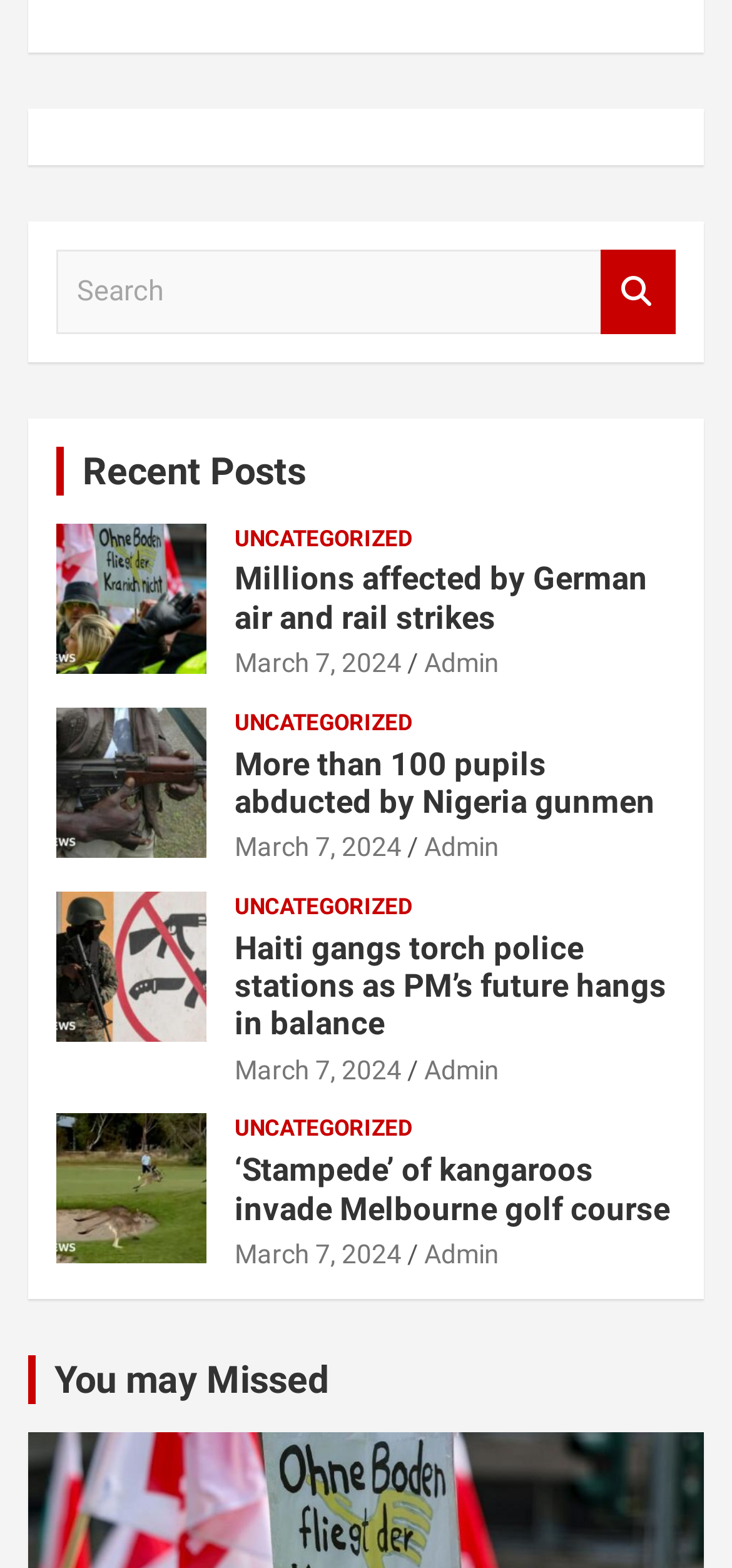Determine the coordinates of the bounding box that should be clicked to complete the instruction: "Check posts from Admin". The coordinates should be represented by four float numbers between 0 and 1: [left, top, right, bottom].

[0.579, 0.413, 0.682, 0.432]